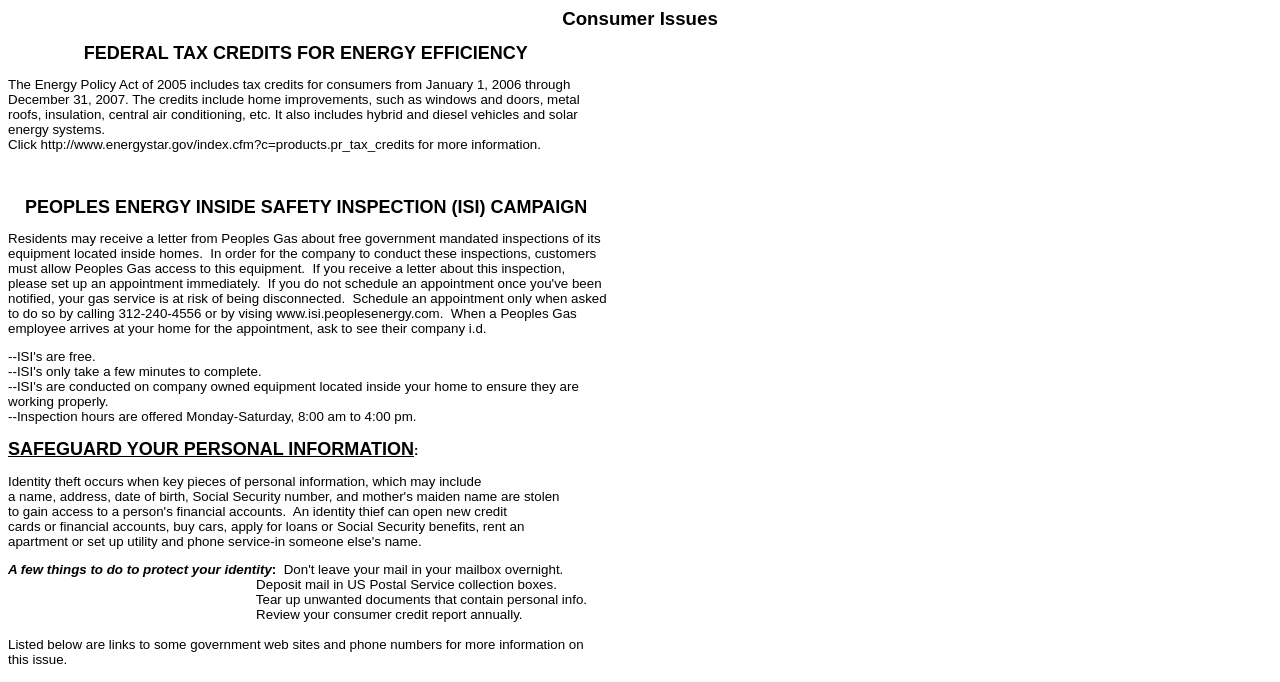What should you do with unwanted documents that contain personal info?
Based on the screenshot, provide your answer in one word or phrase.

Tear them up